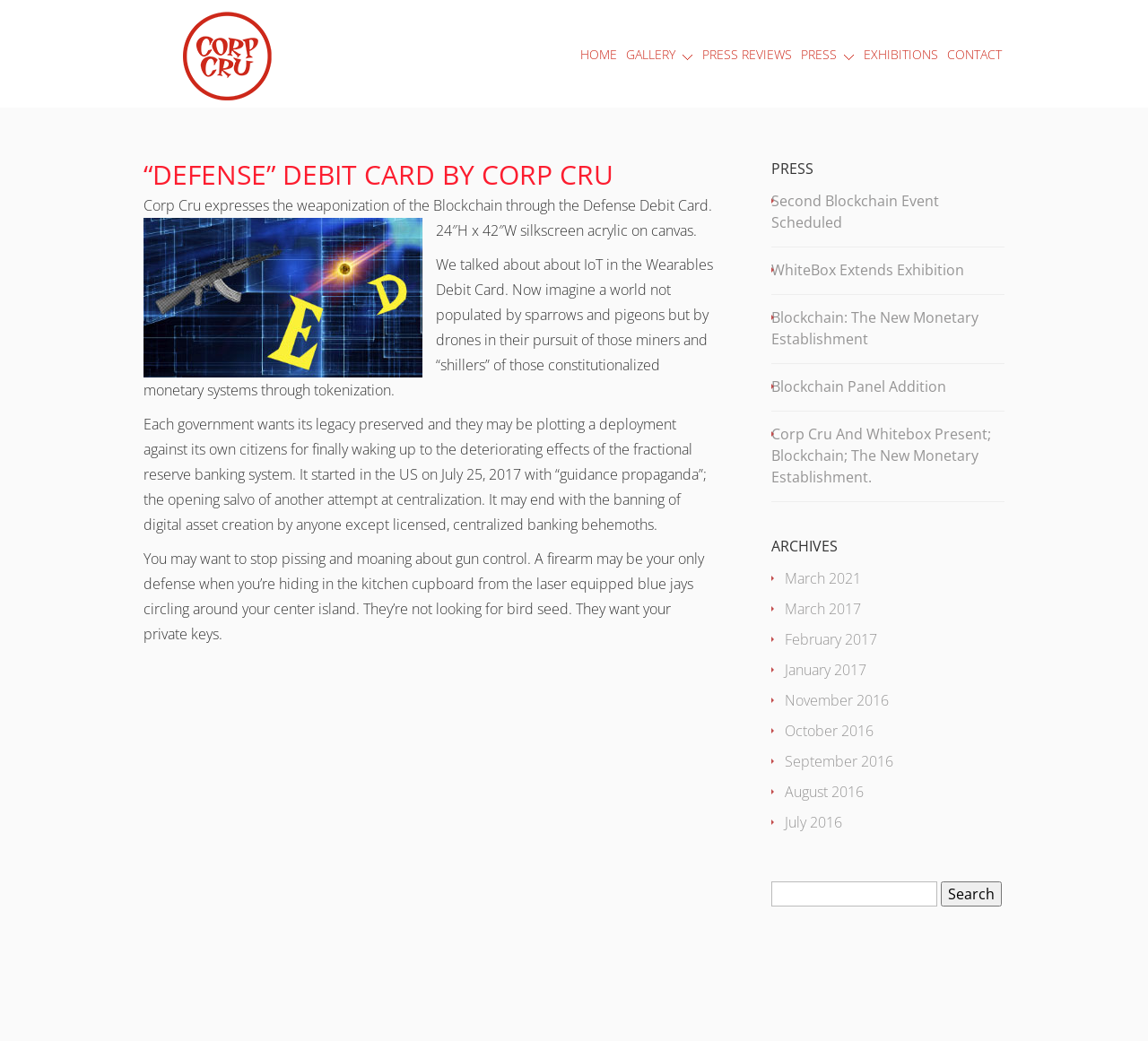Using the provided element description: "parent_node: Search for: value="Search"", identify the bounding box coordinates. The coordinates should be four floats between 0 and 1 in the order [left, top, right, bottom].

[0.82, 0.847, 0.873, 0.871]